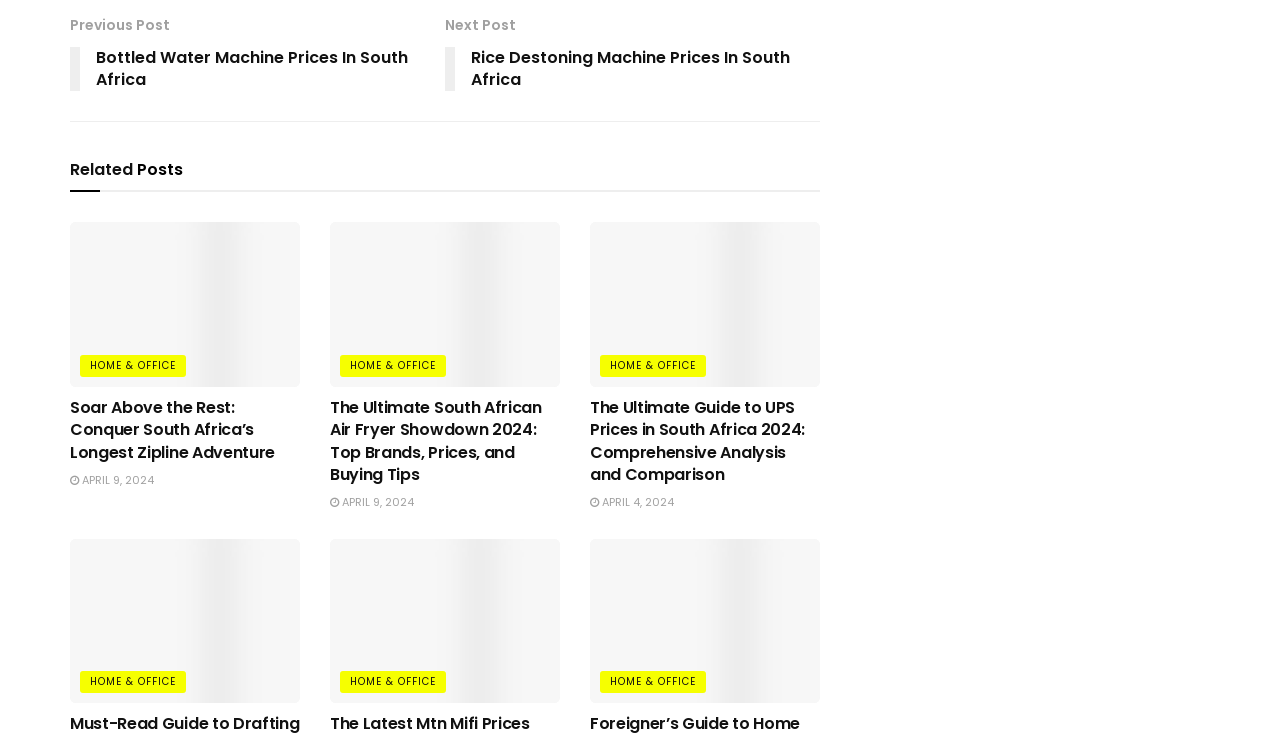Please determine the bounding box coordinates of the area that needs to be clicked to complete this task: 'Click on the 'Air Fryer Prices In South Africa' link'. The coordinates must be four float numbers between 0 and 1, formatted as [left, top, right, bottom].

[0.258, 0.303, 0.437, 0.527]